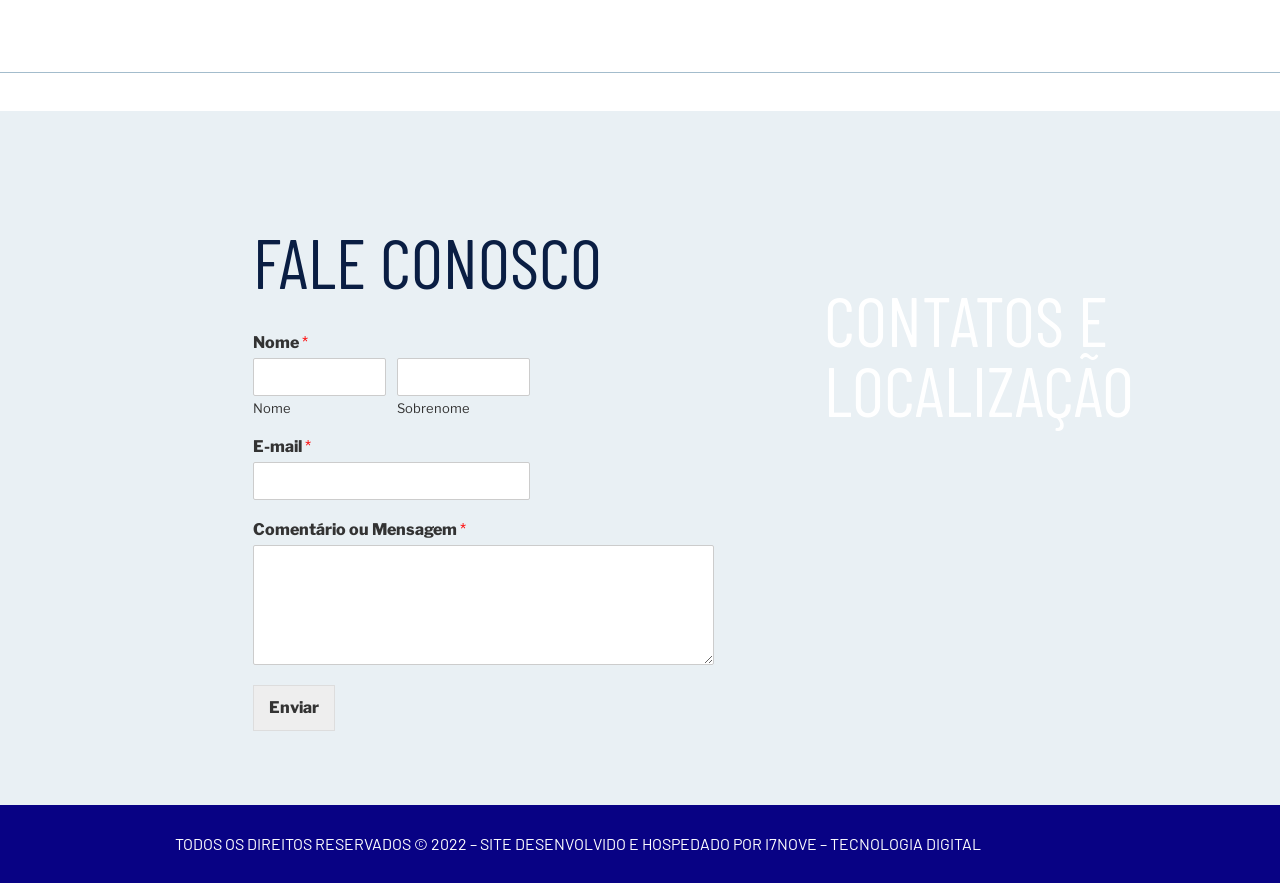Please give a concise answer to this question using a single word or phrase: 
What is the copyright information at the bottom?

2022 – SITE DESENVOLVIDO E HOSPEDADO POR I7NOVE – TECNOLOGIA DIGITAL